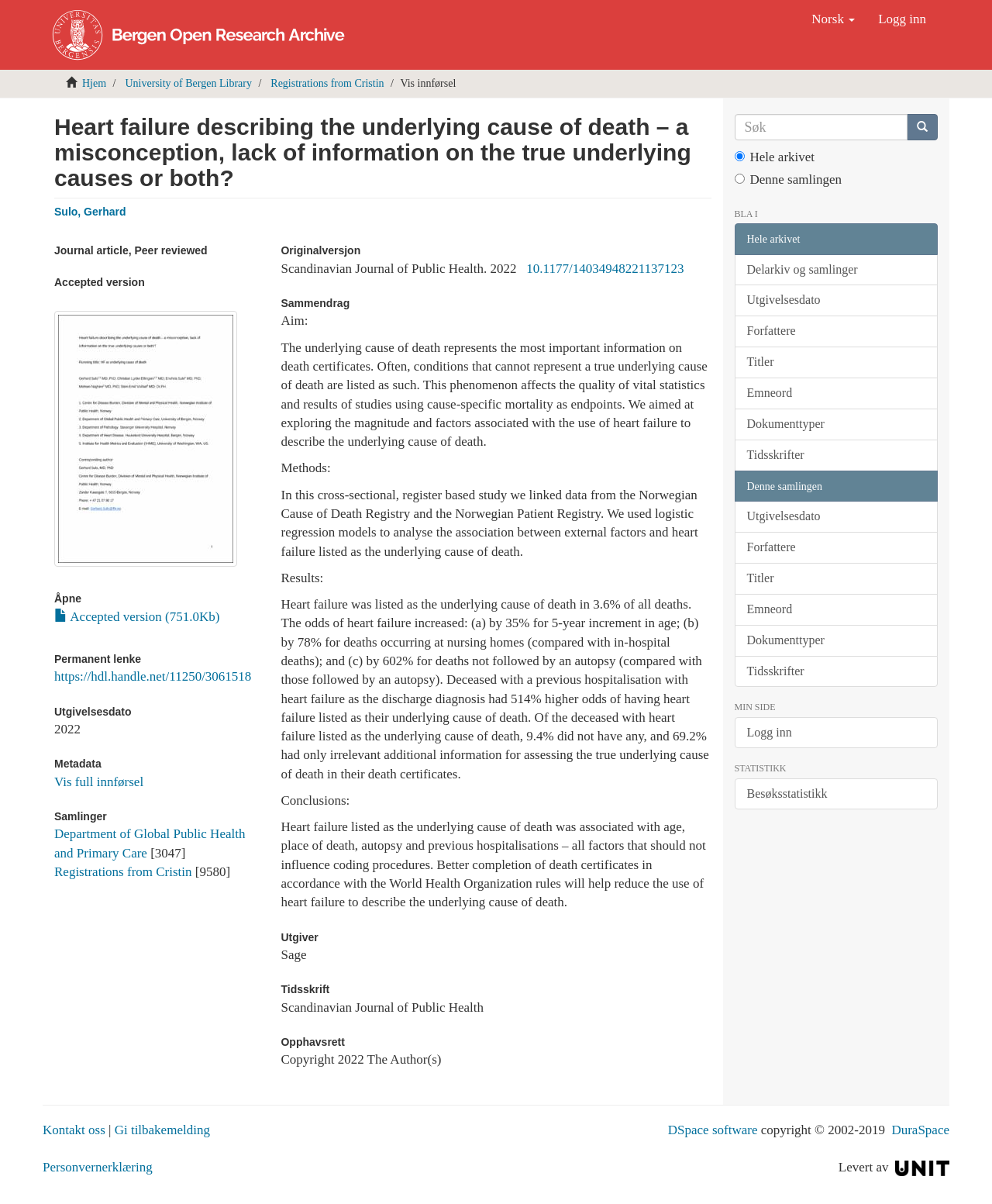Please mark the clickable region by giving the bounding box coordinates needed to complete this instruction: "Switch to Norwegian language".

[0.807, 0.0, 0.874, 0.032]